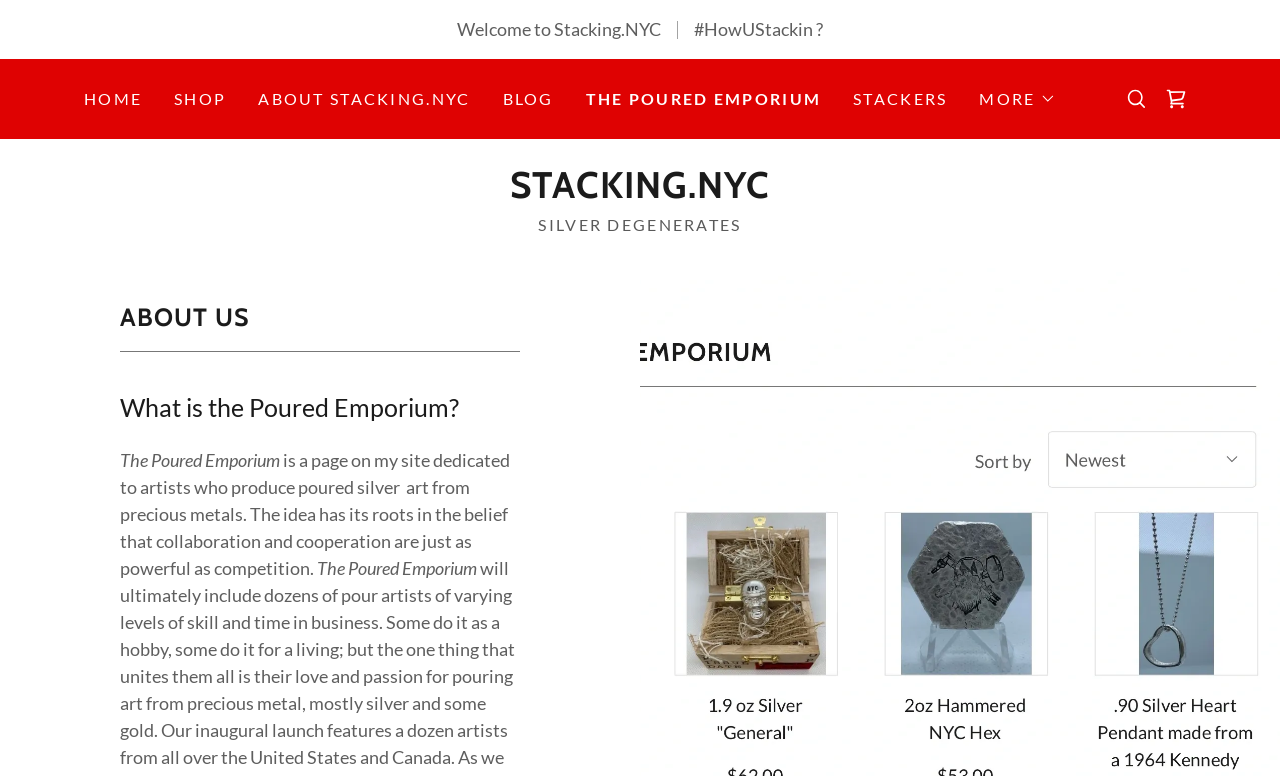Answer the question using only a single word or phrase: 
What is the Poured Emporium?

A page for artists who produce poured silver art